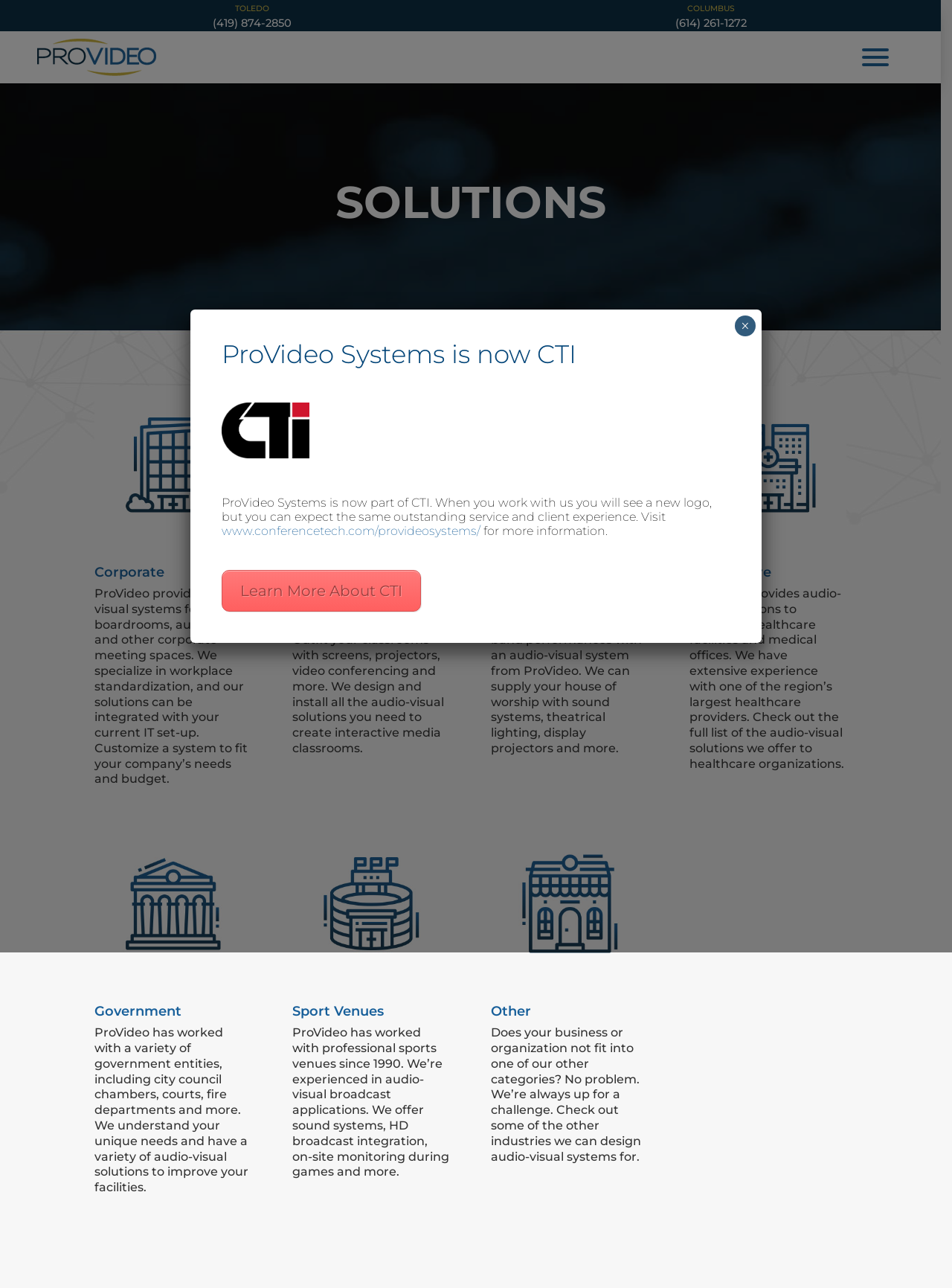Please identify the coordinates of the bounding box for the clickable region that will accomplish this instruction: "Visit www.conferencetech.com/provideosystems/".

[0.233, 0.407, 0.505, 0.418]